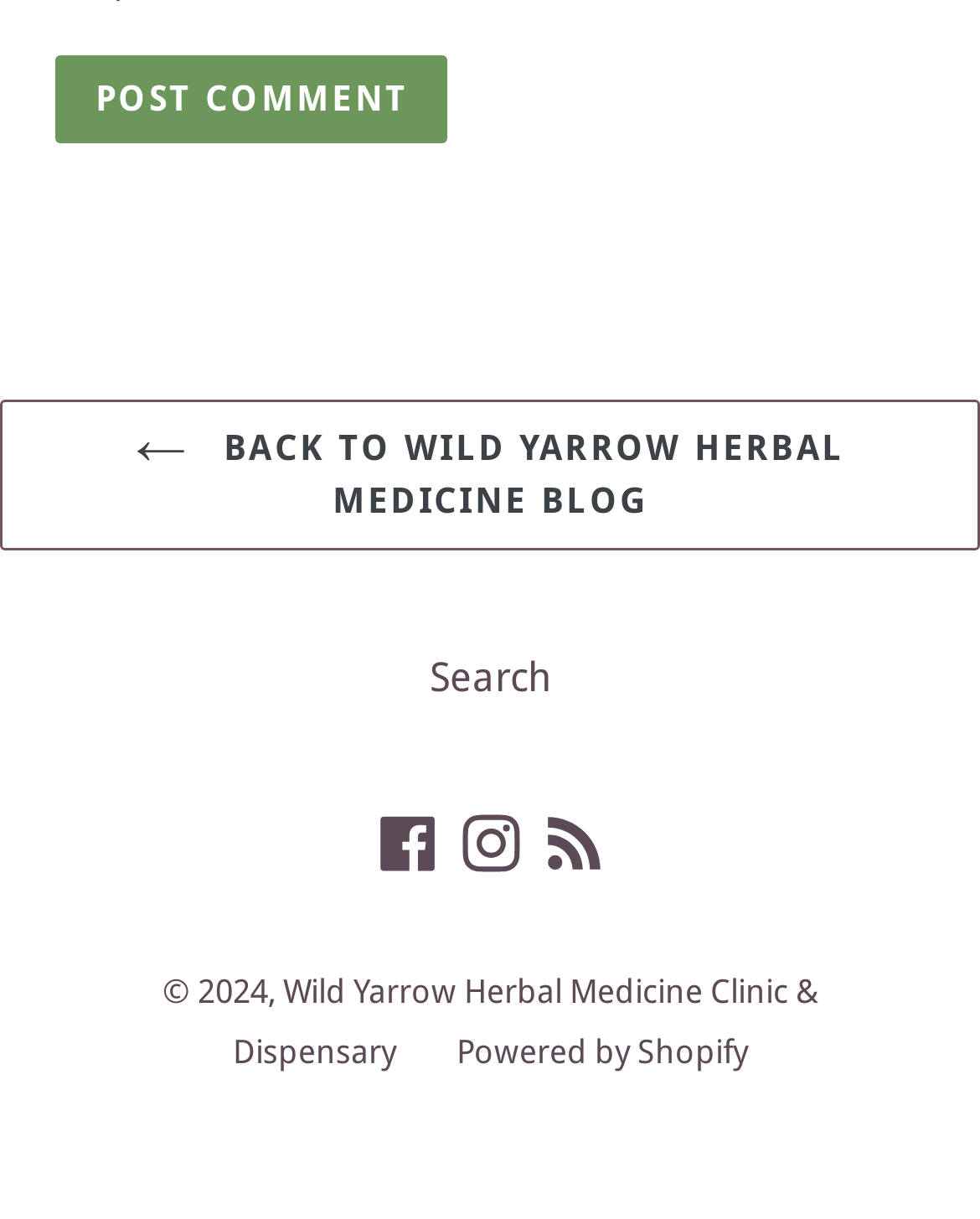Locate the bounding box coordinates of the element's region that should be clicked to carry out the following instruction: "Check the latest news about Bitfinex". The coordinates need to be four float numbers between 0 and 1, i.e., [left, top, right, bottom].

None